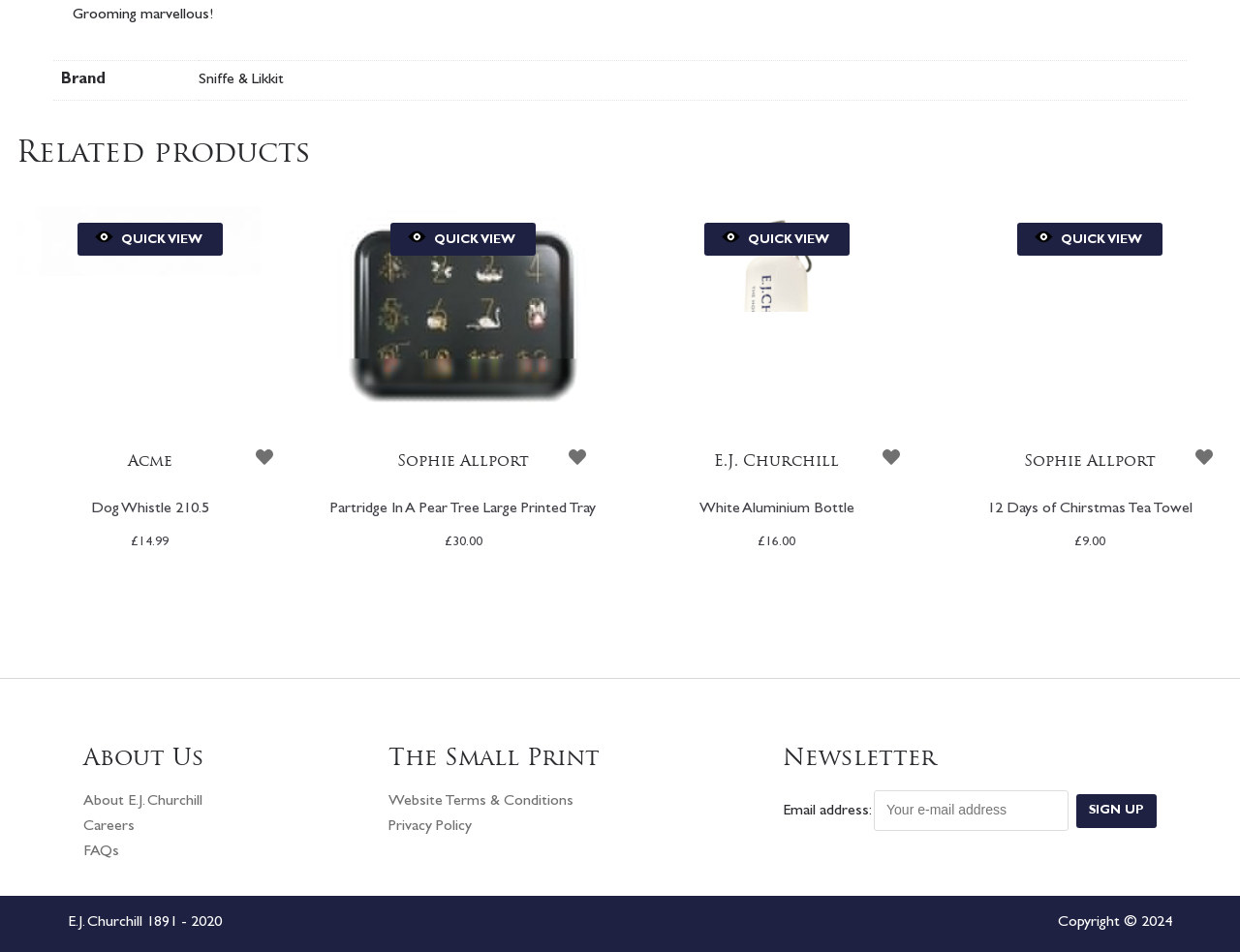Using the information from the screenshot, answer the following question thoroughly:
What is the brand of the product 'Dog Whistle 210.5'?

By examining the table under the 'Additional information' tabpanel, we can find the product 'Dog Whistle 210.5' and its corresponding brand 'Sniffe & Likkit'.